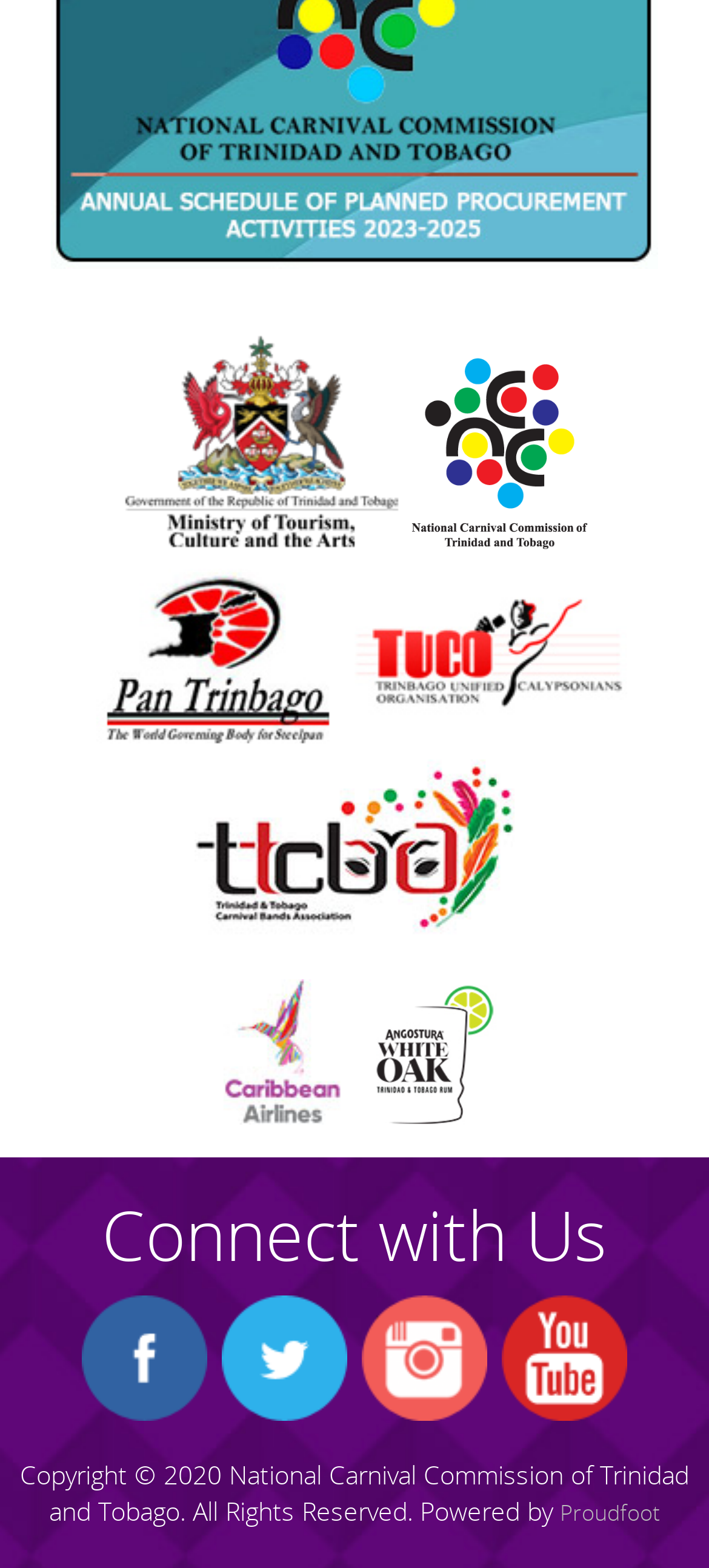Please find and report the bounding box coordinates of the element to click in order to perform the following action: "View the youtube channel". The coordinates should be expressed as four float numbers between 0 and 1, in the format [left, top, right, bottom].

[0.708, 0.891, 0.885, 0.911]